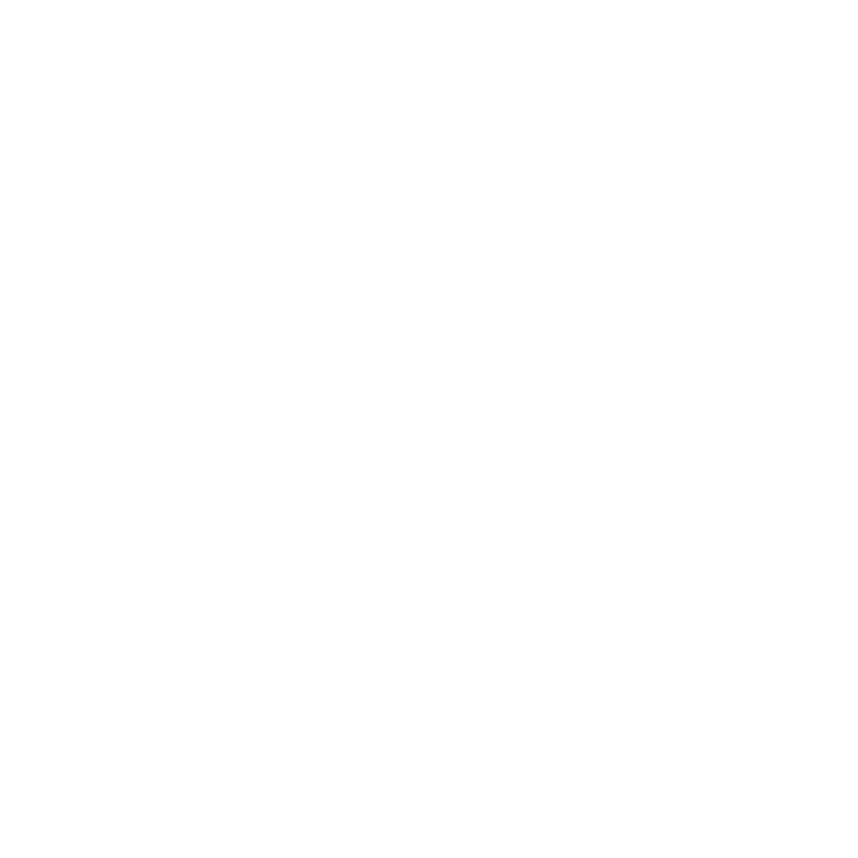Please answer the following question using a single word or phrase: 
What kind of relationship does the company promote?

Open and mutually beneficial